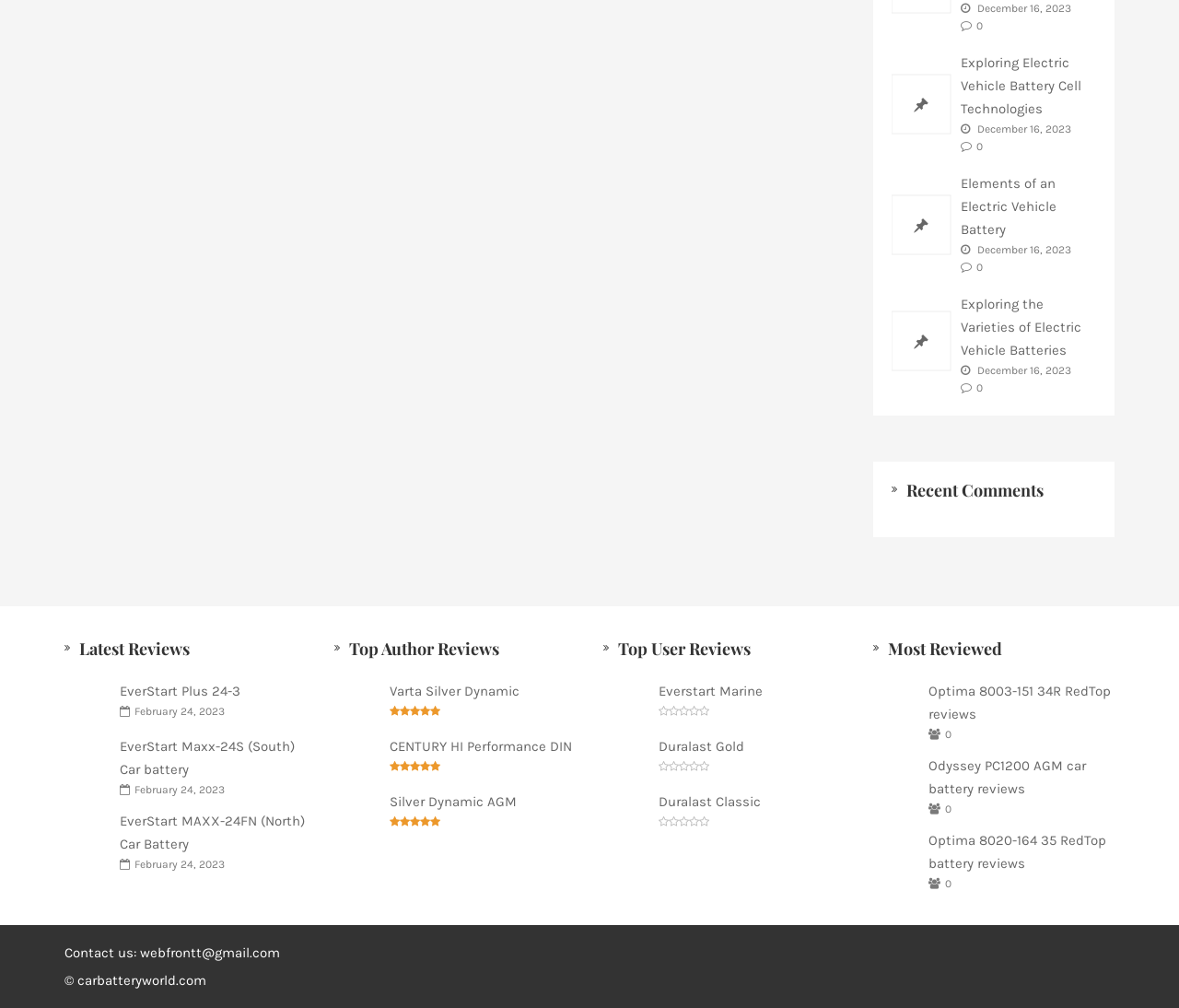Can you give a comprehensive explanation to the question given the content of the image?
What is the contact email address of the website?

I found the contact email address by looking at the link element 'Contact us: webfrontt@gmail.com' which is located at the bottom of the webpage.